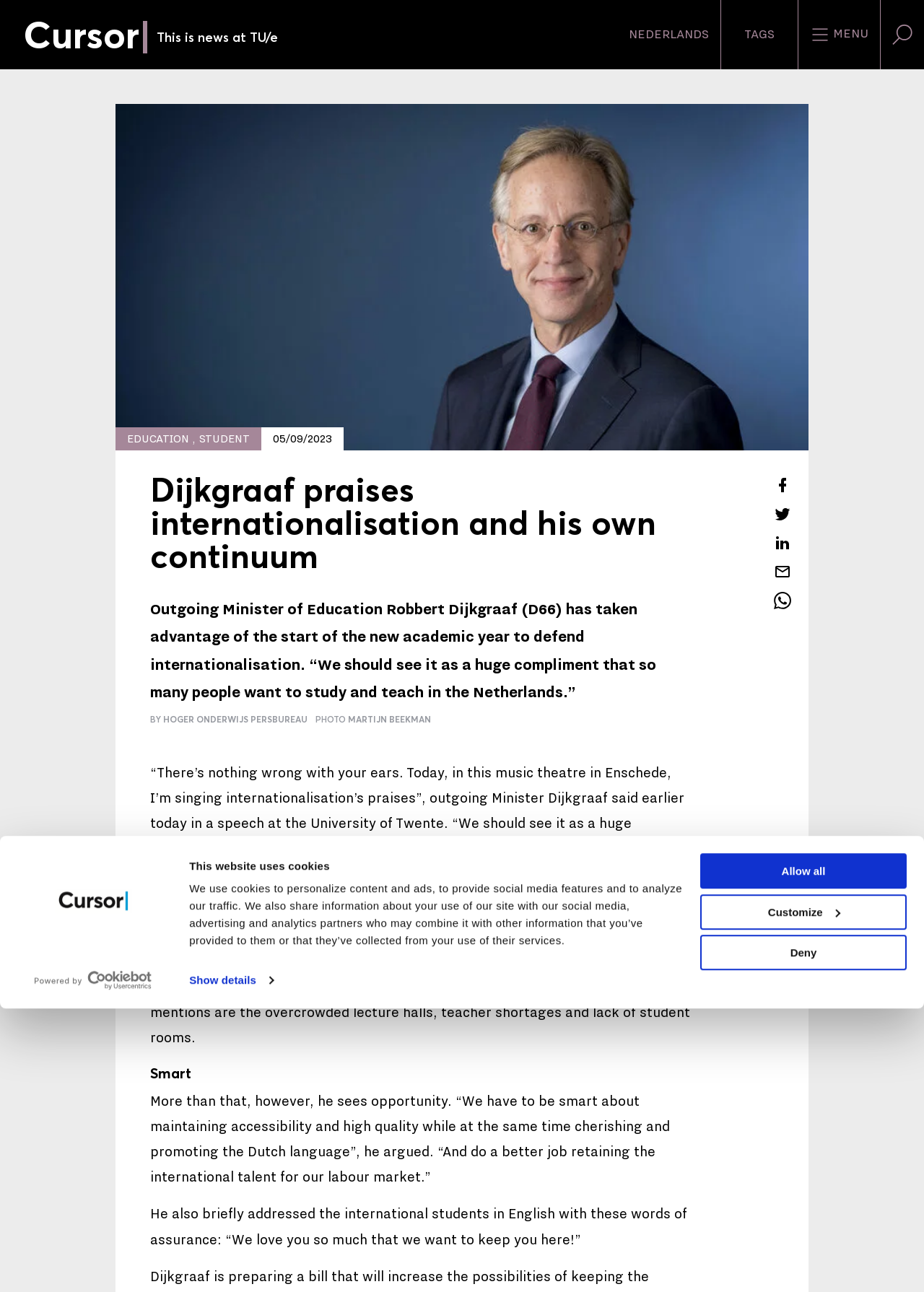Identify the bounding box coordinates of the region I need to click to complete this instruction: "Search in our website".

[0.953, 0.0, 1.0, 0.054]